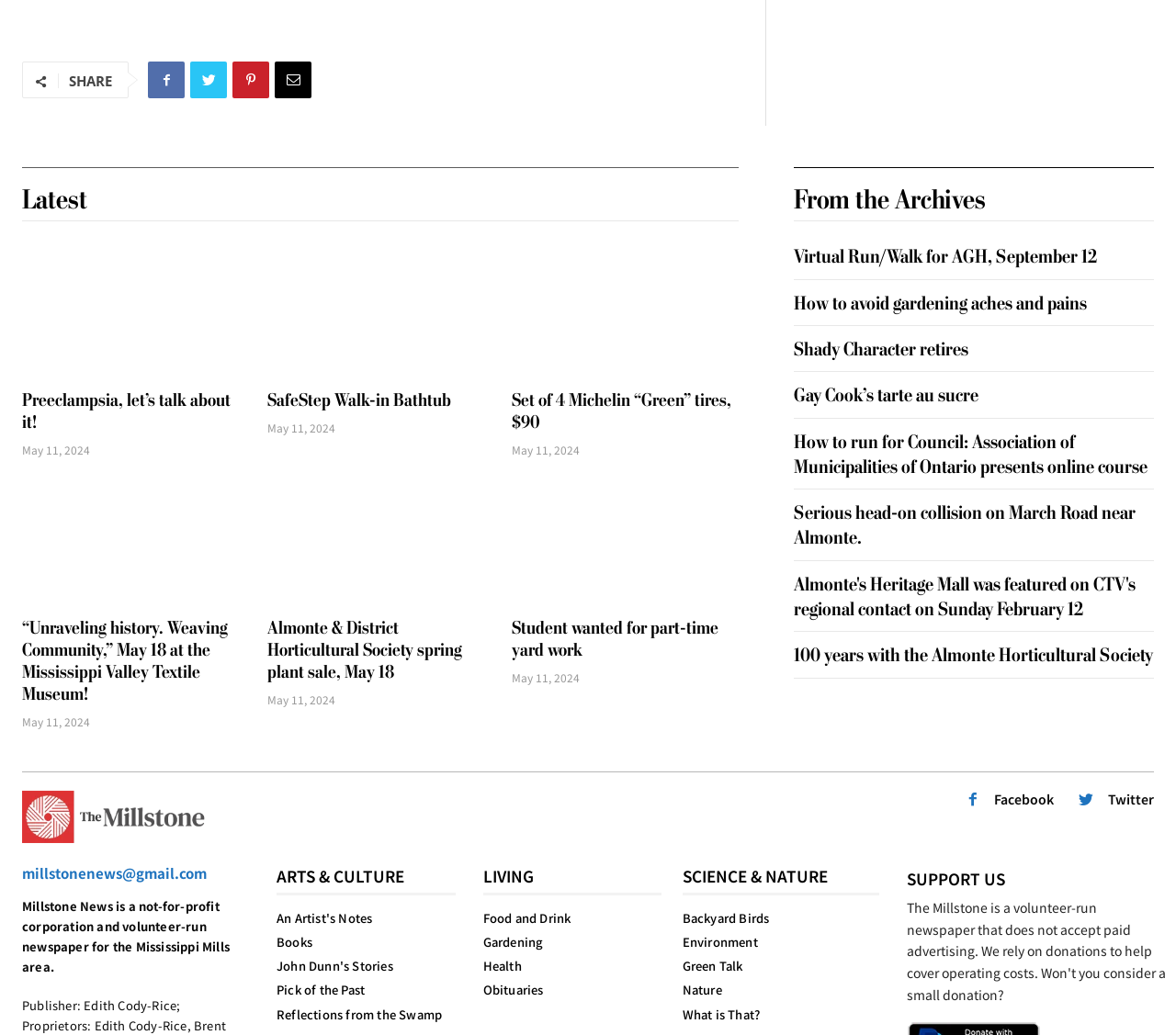Can you find the bounding box coordinates for the element that needs to be clicked to execute this instruction: "Check the LIVING section"? The coordinates should be given as four float numbers between 0 and 1, i.e., [left, top, right, bottom].

[0.411, 0.832, 0.563, 0.865]